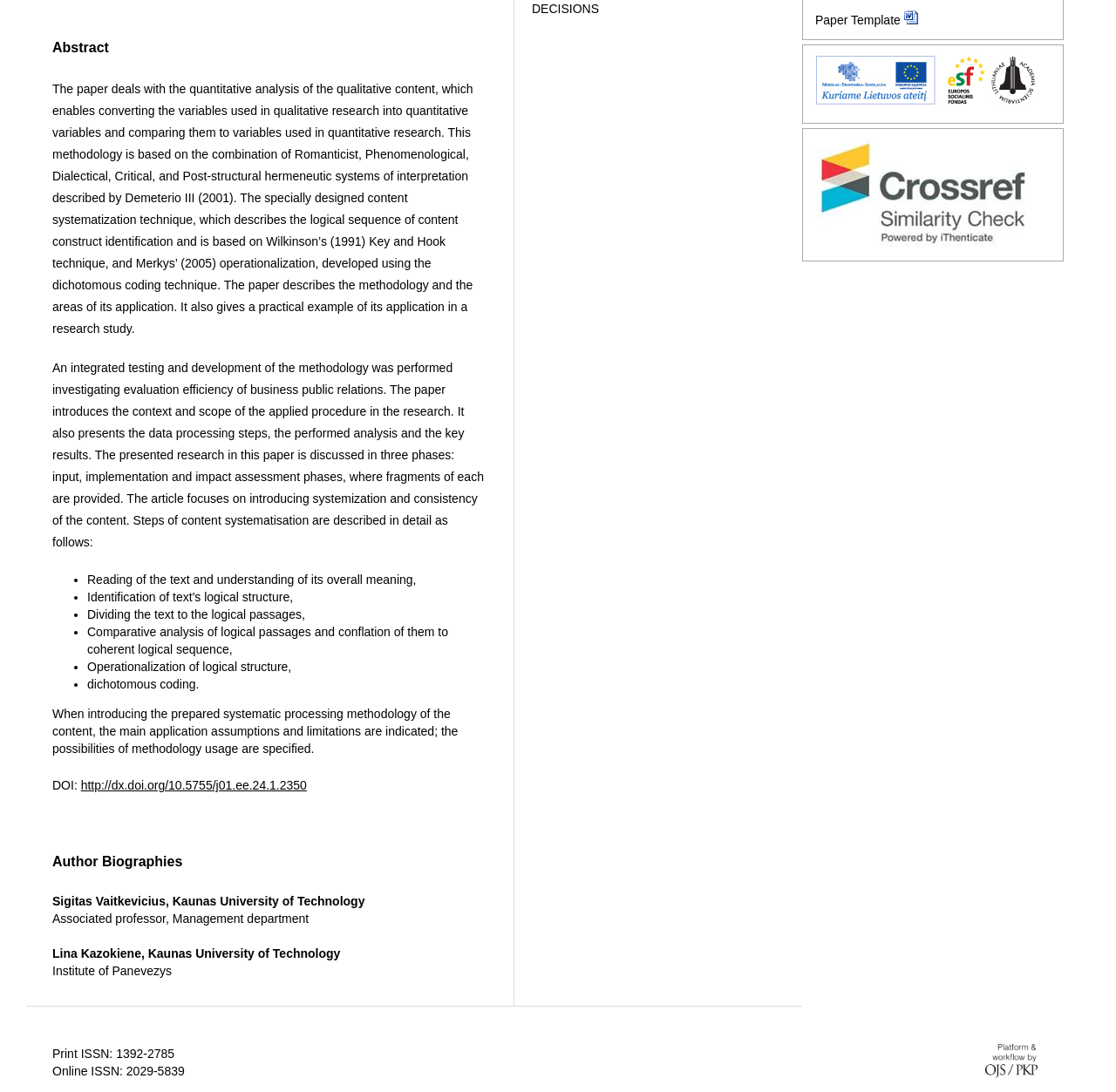Determine the bounding box for the HTML element described here: "http://dx.doi.org/10.5755/j01.ee.24.1.2350". The coordinates should be given as [left, top, right, bottom] with each number being a float between 0 and 1.

[0.072, 0.713, 0.275, 0.725]